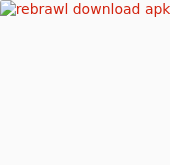What is the purpose of the image?
Provide a thorough and detailed answer to the question.

The caption suggests that the image serves as a clickable link, prominently displaying its purpose, which is to direct users to the download page of the ReBrawl APK.